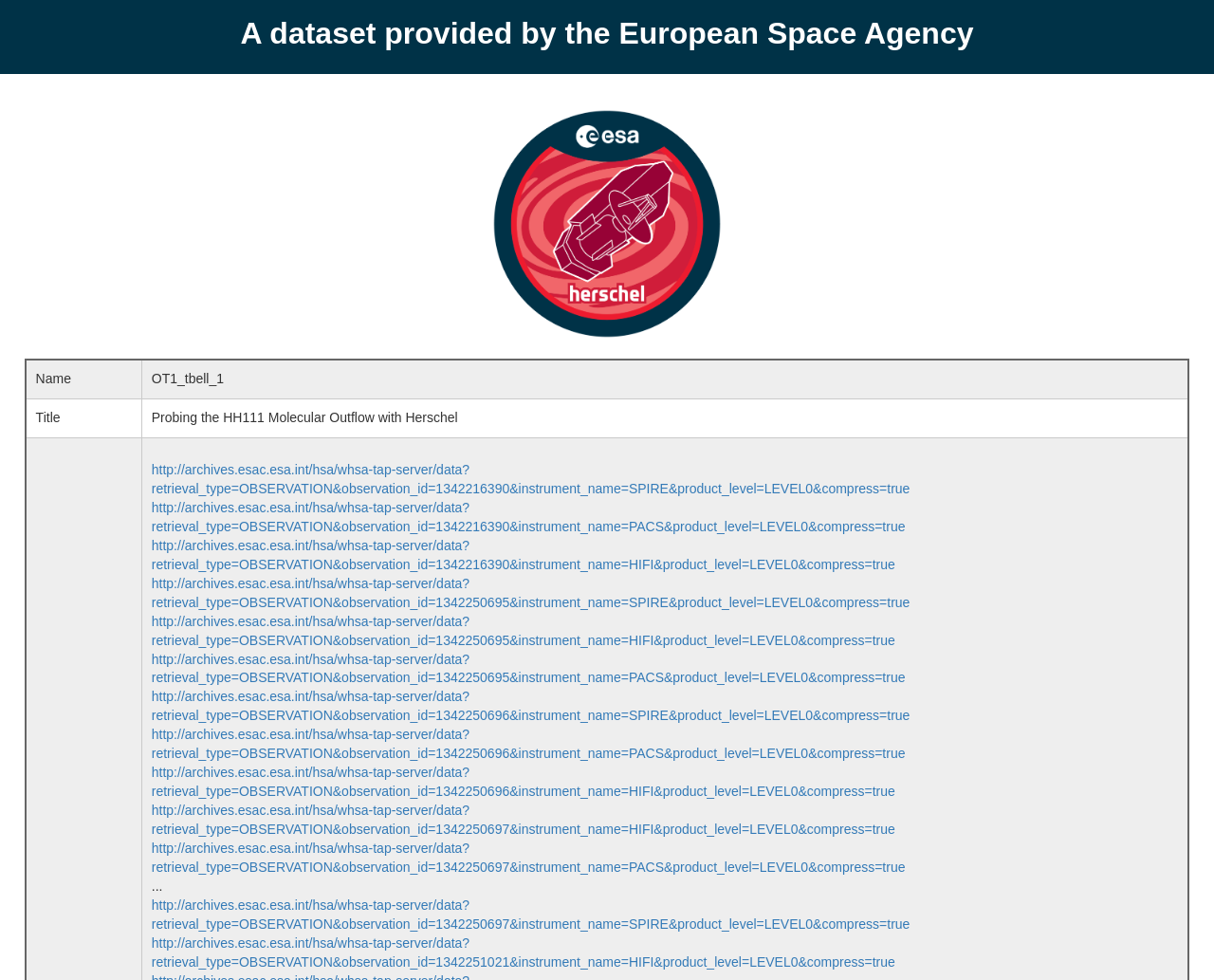Analyze the image and deliver a detailed answer to the question: What is the name of the instrument in the first link?

I looked at the first link in the gridcell with the title 'Probing the HH111 Molecular Outflow with Herschel'. The URL of the link contains the parameter 'instrument_name=SPIRE', which indicates that the instrument name is SPIRE.